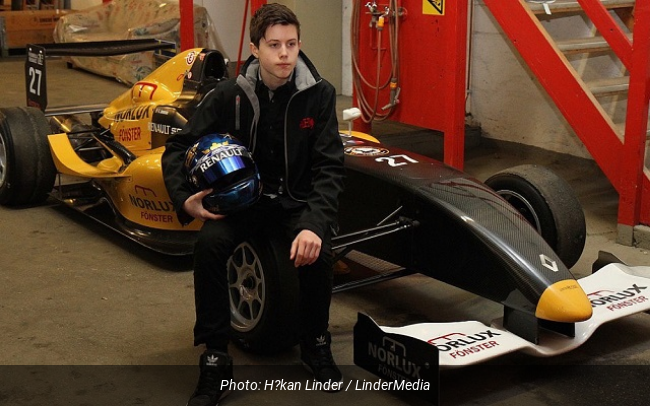What is the name of the team represented by the car?
Using the information from the image, provide a comprehensive answer to the question.

The team name can be determined by analyzing the caption, which mentions that the car represents the team Norlux Förster.